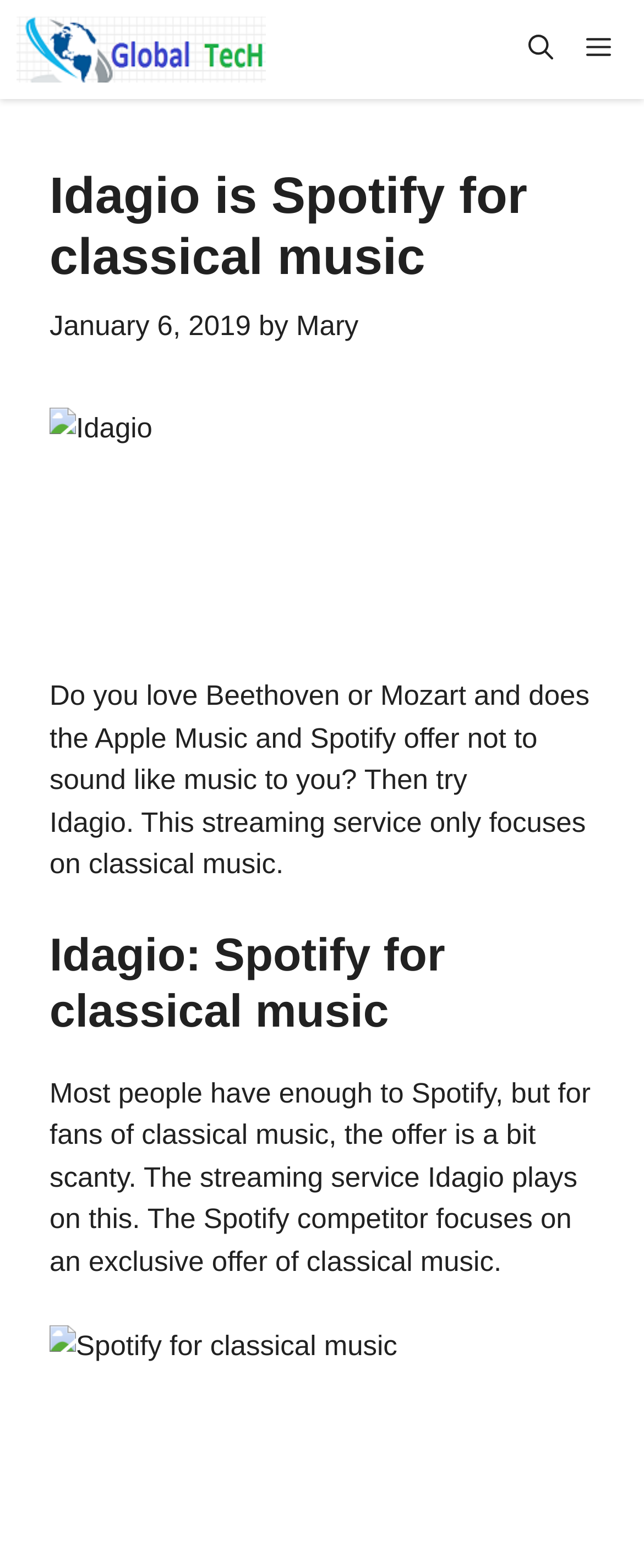Extract the main title from the webpage and generate its text.

Idagio is Spotify for classical music